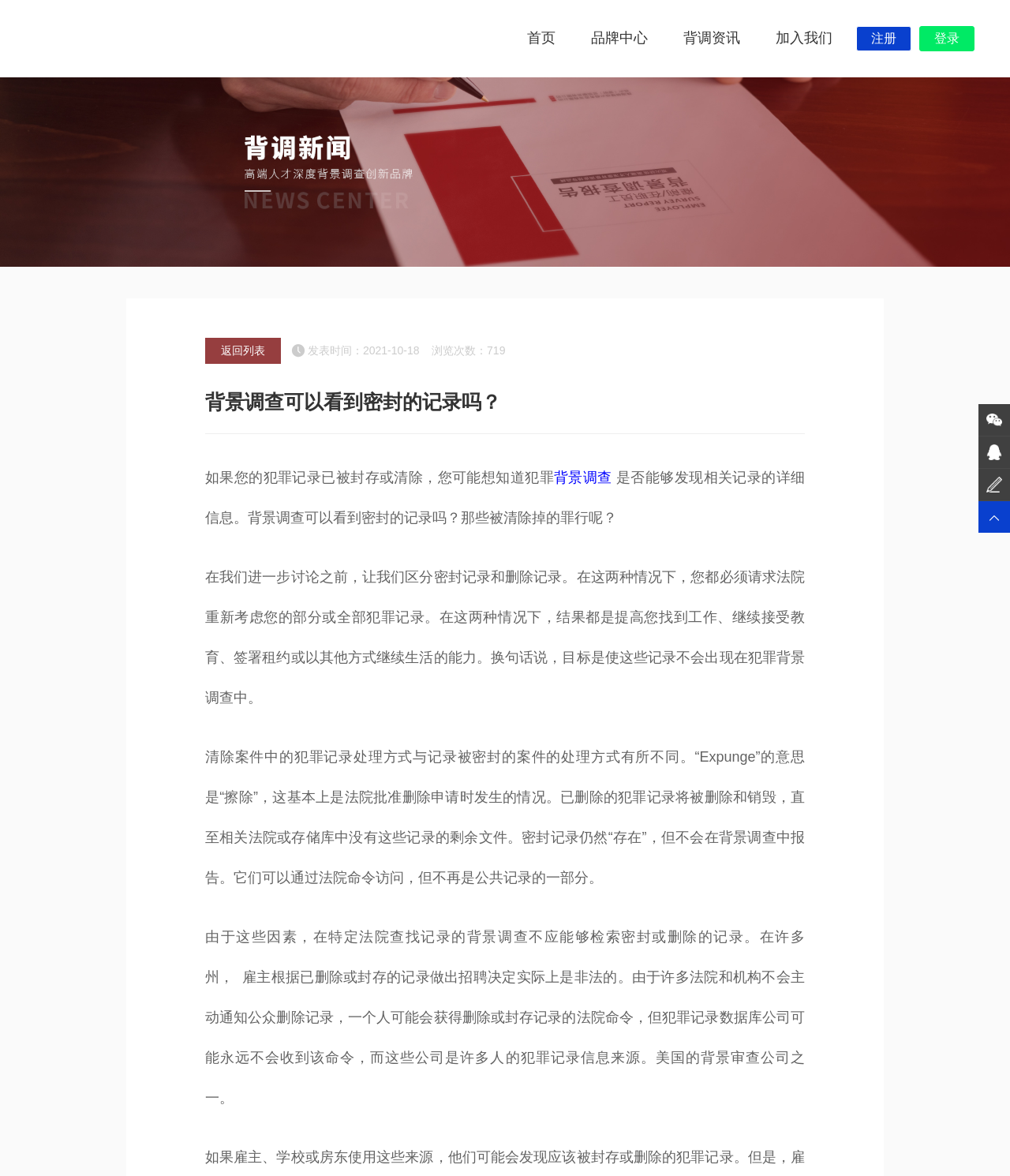Determine the bounding box coordinates for the area you should click to complete the following instruction: "go to homepage".

[0.506, 0.0, 0.566, 0.065]